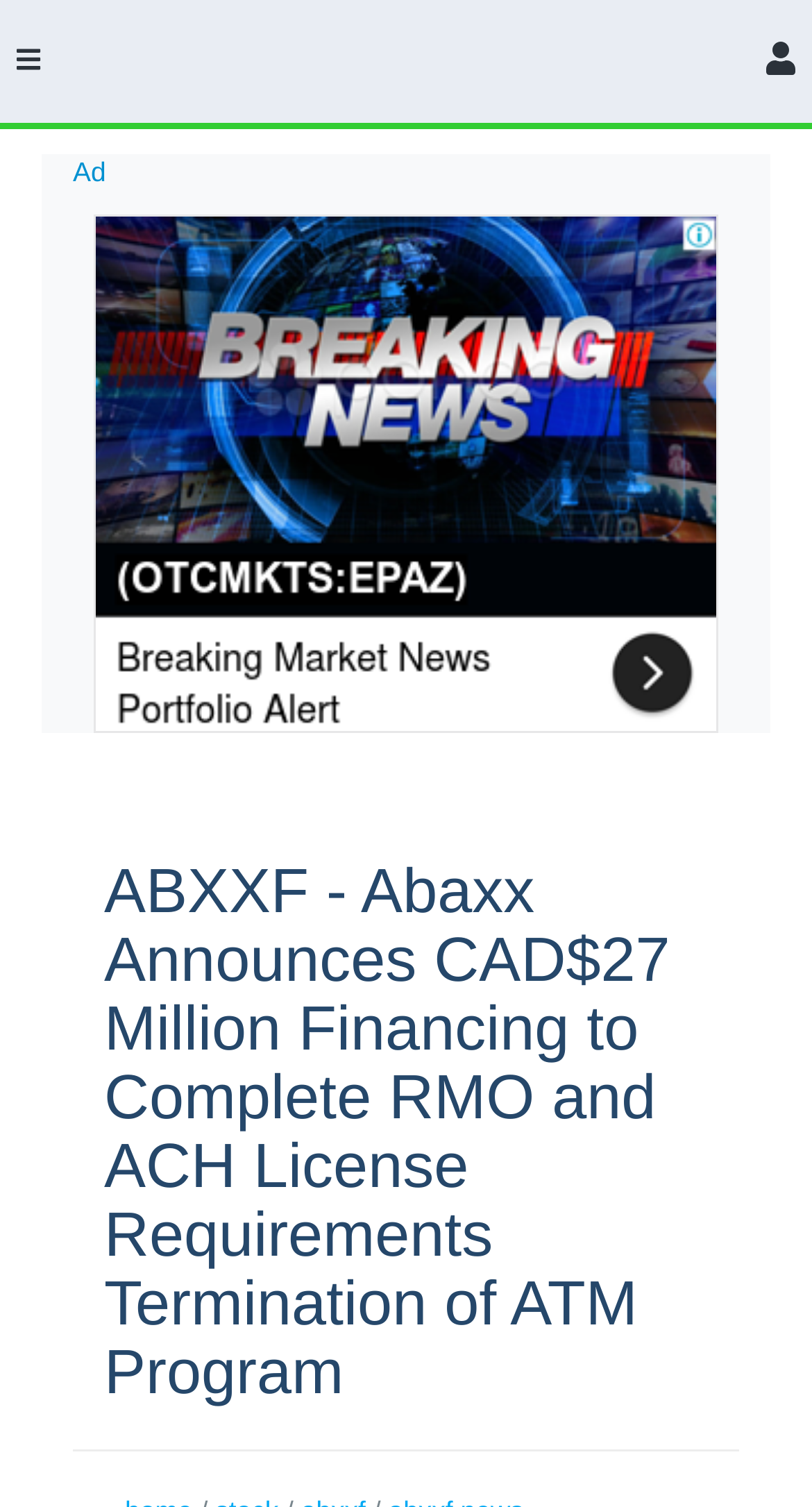What is the topic of the main article?
Based on the visual information, provide a detailed and comprehensive answer.

The main article's heading is 'ABXXF - Abaxx Announces CAD$27 Million Financing to Complete RMO and ACH License Requirements Termination of ATM Program', which indicates that the topic is about Abaxx's financing.